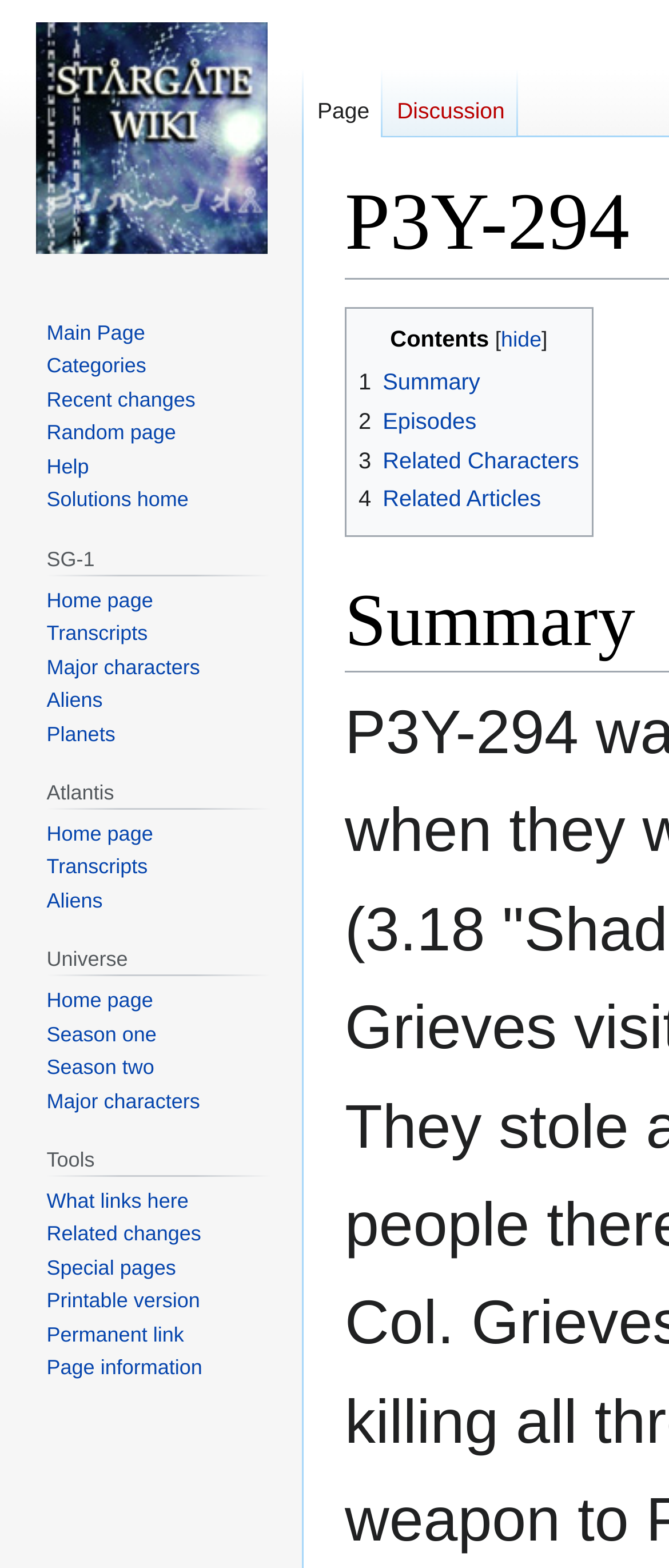Describe the webpage in detail, including text, images, and layout.

This webpage is about StargateWiki, specifically the page "P3Y-294". At the top, there are two links, "Jump to navigation" and "Jump to search", positioned side by side. Below them, there is a navigation section titled "Contents" that takes up most of the top half of the page. Within this section, there is a button to hide or show the contents, followed by a heading "Contents" and four links to different sections: "Summary", "Episodes", "Related Characters", and "Related Articles".

To the left of the "Contents" section, there are three navigation sections: "Namespaces", "Navigation", and "SG-1". The "Namespaces" section has two links, "Page" and "Discussion". The "Navigation" section has five links: "Main Page", "Categories", "Recent changes", "Random page", and "Help". The "SG-1" section has a heading "SG-1" and five links: "Home page", "Transcripts", "Major characters", "Aliens", and "Planets".

Below the "SG-1" section, there are two more navigation sections: "Atlantis" and "Universe". The "Atlantis" section has a heading "Atlantis" and three links: "Home page", "Transcripts", and "Aliens". The "Universe" section has a heading "Universe" and four links: "Home page", "Season one", "Season two", and "Major characters".

At the bottom left of the page, there is a navigation section titled "Tools" with a heading "Tools" and five links: "What links here", "Related changes", "Special pages", "Printable version", and "Page information". Finally, there is a link "Visit the main page" at the top left corner of the page.